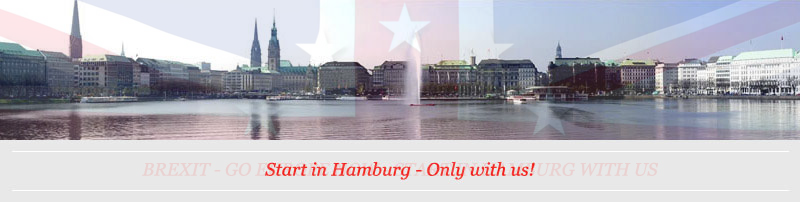Offer an in-depth description of the image shown.

The image captures a scenic view of Hamburg, showcasing its iconic skyline with a prominent fountain in the foreground. Overlaying the picturesque landscape are patriotic motifs, including elements that evoke both British and German flags, symbolizing the connection between the United Kingdom and Germany post-Brexit. The text prominently displays "Start in Hamburg - Only with us!" suggesting a call to action for international businesses looking to establish their presence in Germany. This visual representation underscores the message of support and service offered to companies aiming to navigate their transition into the EU market through Hamburg.